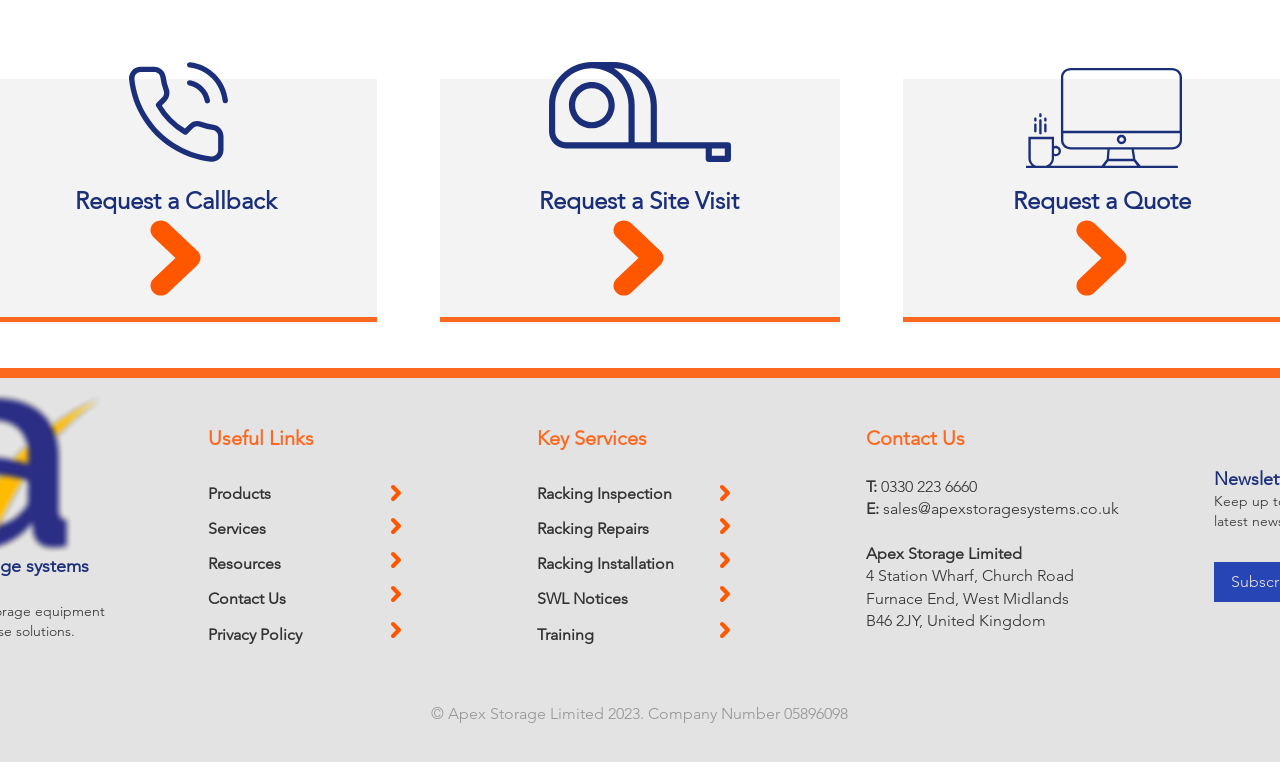Extract the bounding box coordinates for the HTML element that matches this description: "Request a Site Visit". The coordinates should be four float numbers between 0 and 1, i.e., [left, top, right, bottom].

[0.421, 0.244, 0.577, 0.282]